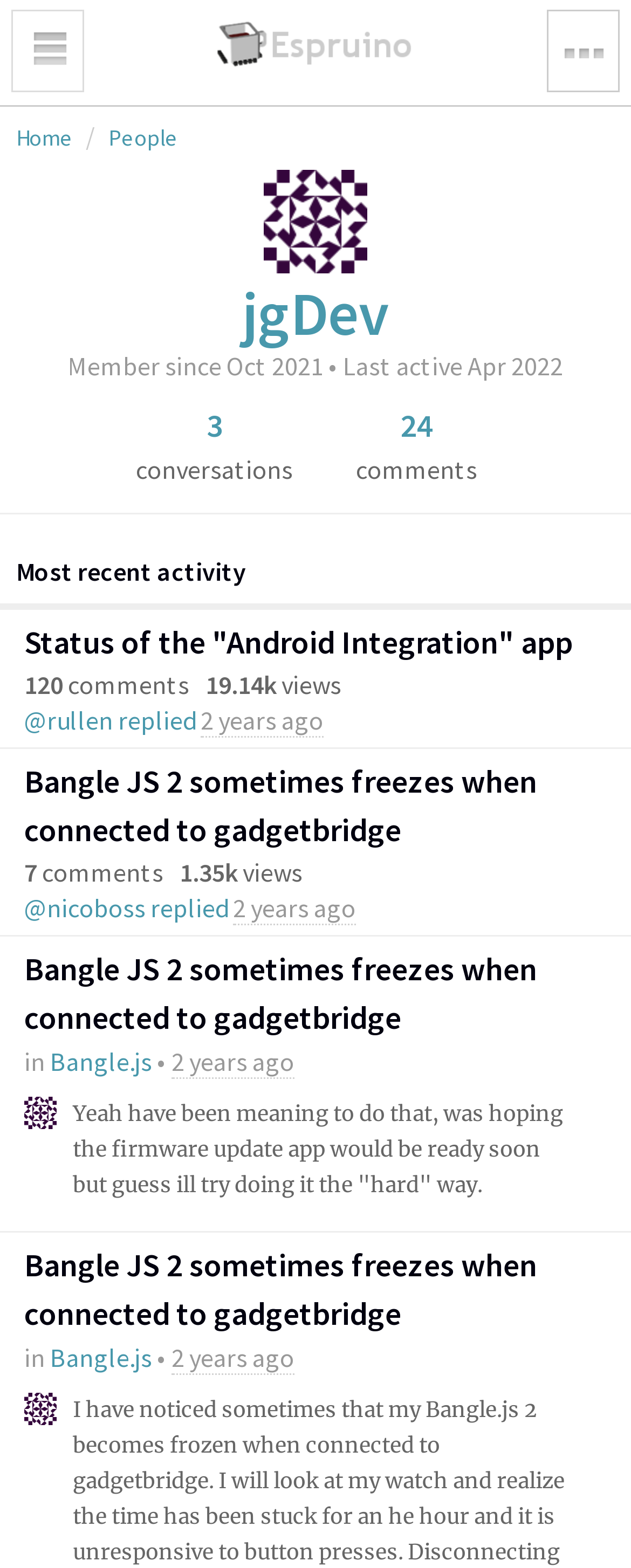Using floating point numbers between 0 and 1, provide the bounding box coordinates in the format (top-left x, top-left y, bottom-right x, bottom-right y). Locate the UI element described here: title="Return to Homepage"

[0.344, 0.015, 0.656, 0.047]